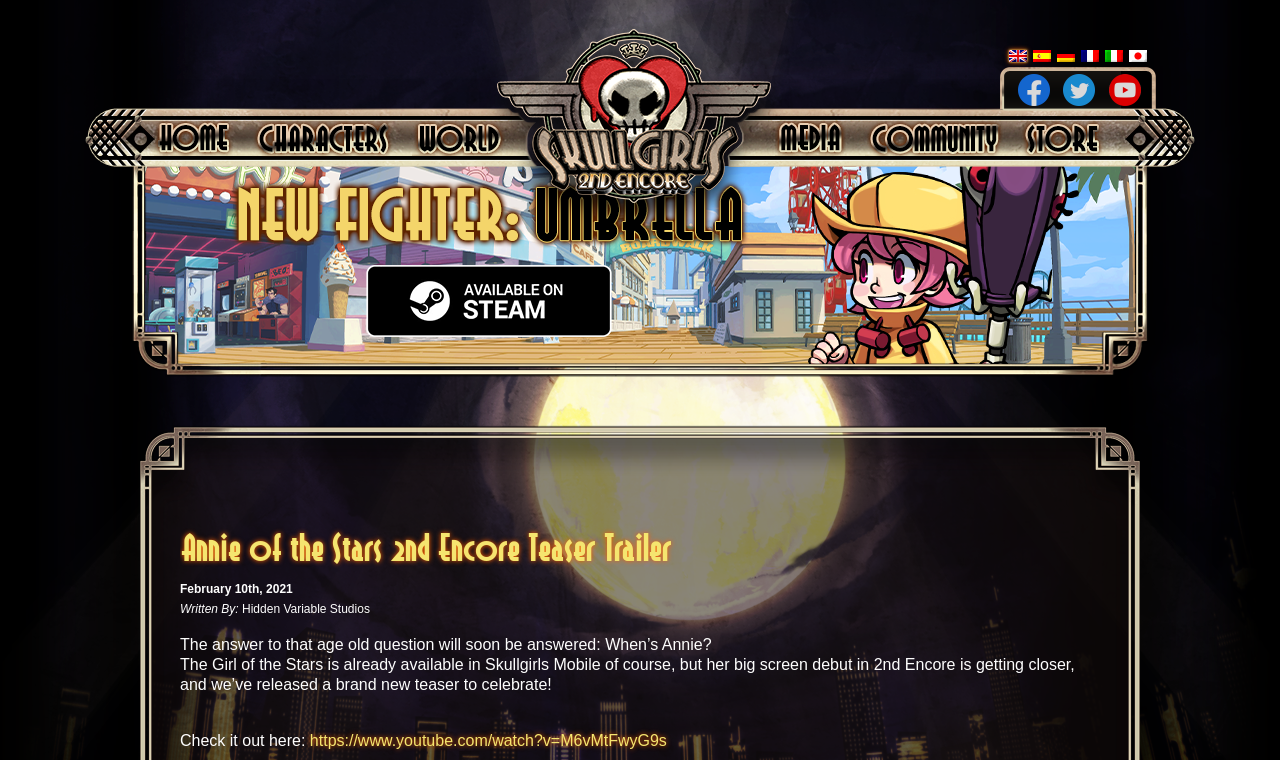What is the name of the studio behind Skullgirls?
Look at the image and provide a detailed response to the question.

The answer can be found by looking at the text 'Written By: Hidden Variable Studios' which indicates that Hidden Variable Studios is the studio behind Skullgirls.